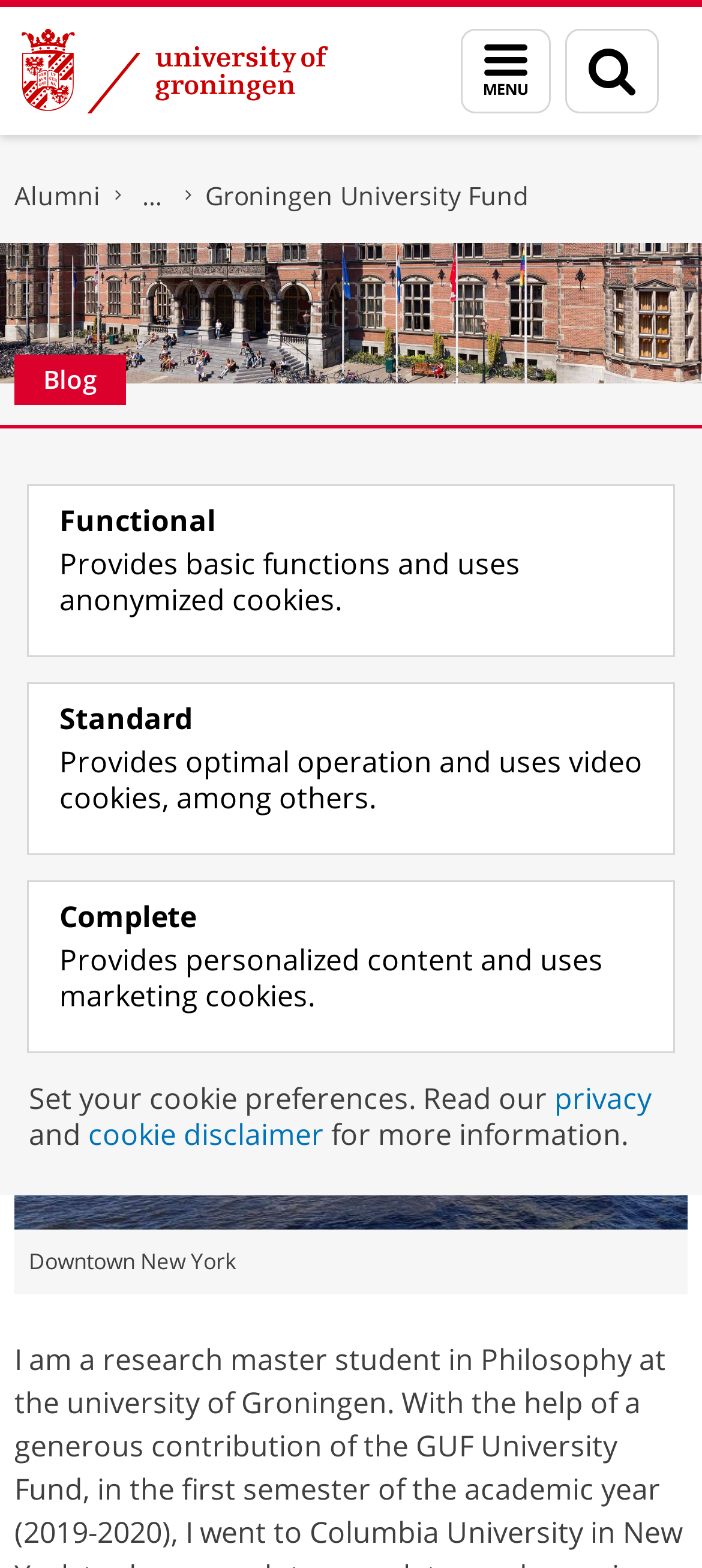Given the following UI element description: "Support research and education", find the bounding box coordinates in the webpage screenshot.

[0.192, 0.114, 0.244, 0.137]